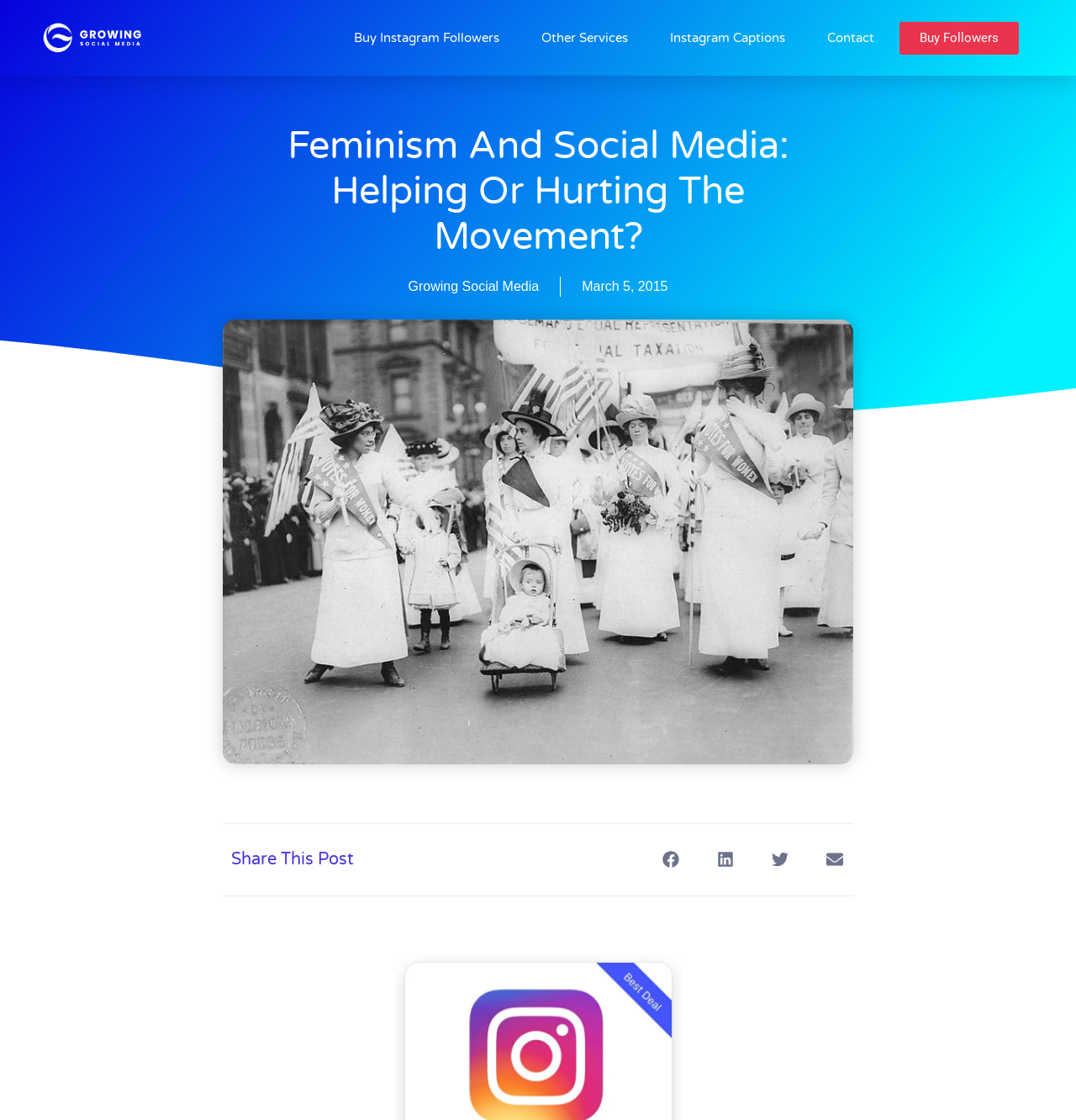Please identify the bounding box coordinates of the clickable area that will allow you to execute the instruction: "Click on the 'Betting Games | The Best Roll A Die Websites Games' link".

None